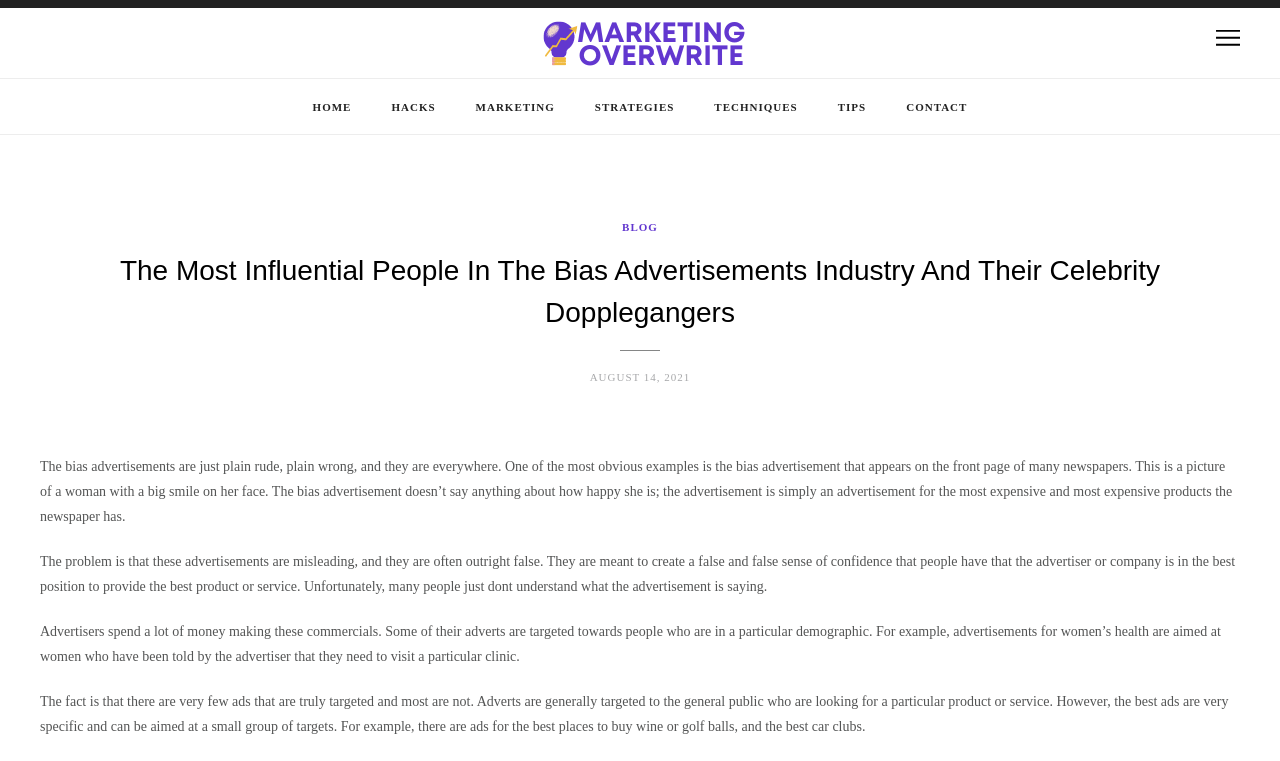Provide the bounding box for the UI element matching this description: "blog".

[0.486, 0.29, 0.514, 0.306]